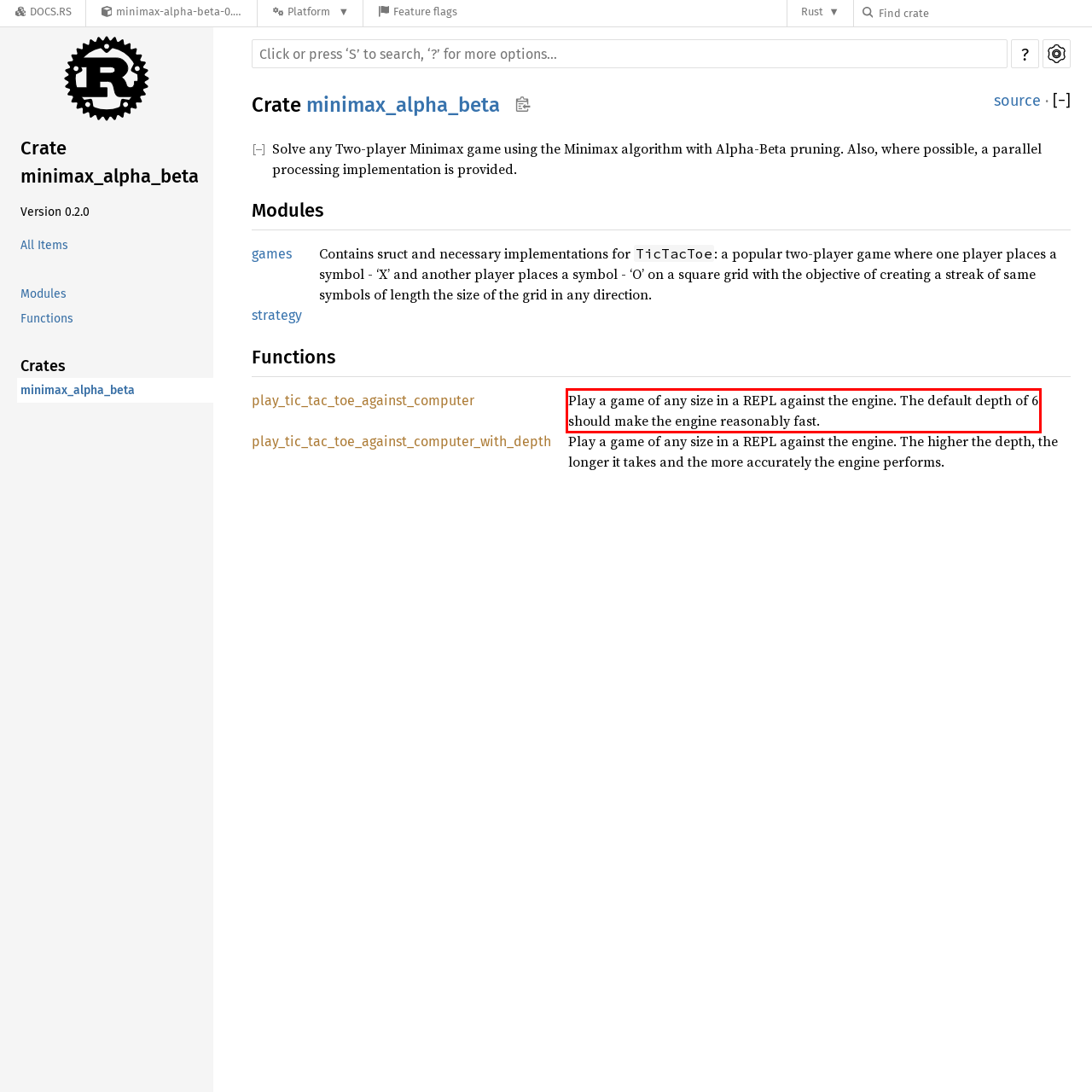You are given a screenshot of a webpage with a UI element highlighted by a red bounding box. Please perform OCR on the text content within this red bounding box.

Play a game of any size in a REPL against the engine. The default depth of 6 should make the engine reasonably fast.